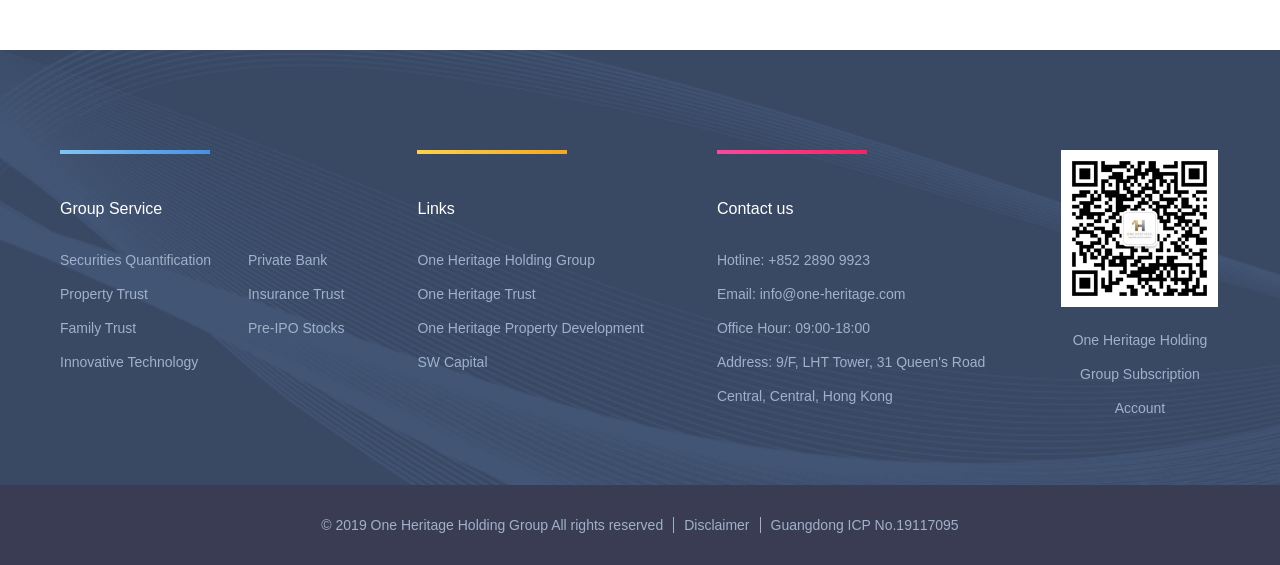Identify the bounding box coordinates of the region that needs to be clicked to carry out this instruction: "Click on Securities Quantification". Provide these coordinates as four float numbers ranging from 0 to 1, i.e., [left, top, right, bottom].

[0.047, 0.43, 0.165, 0.491]